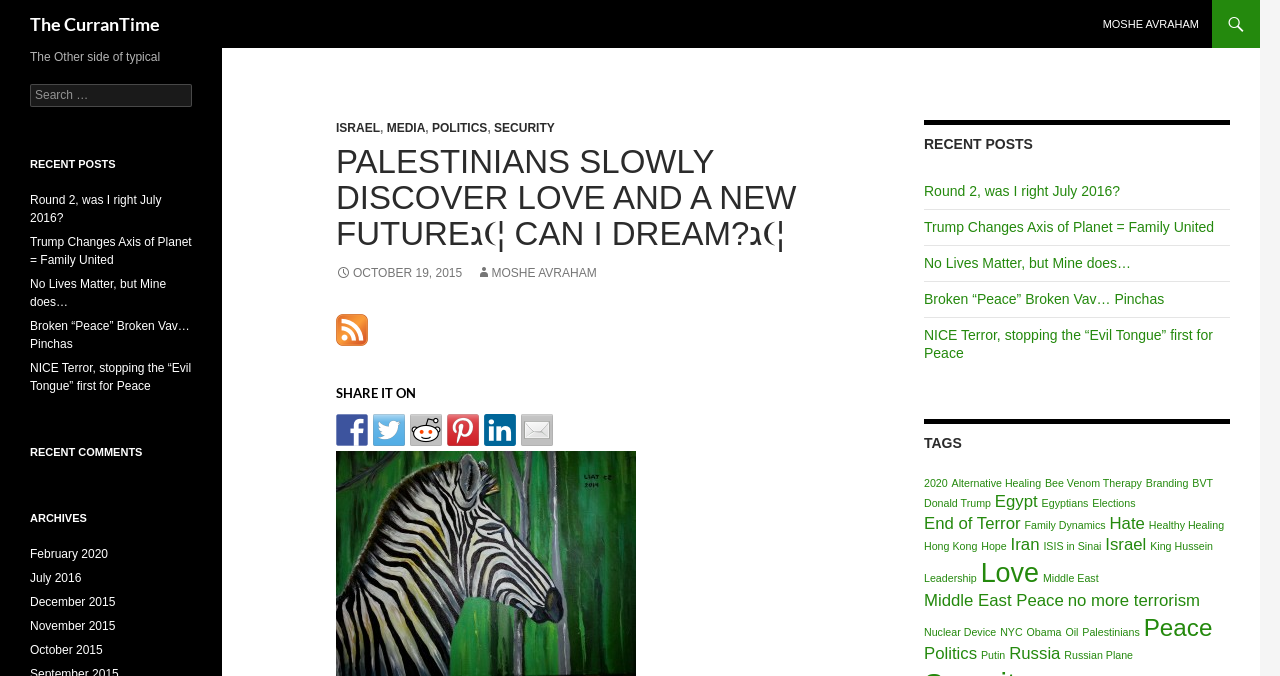Locate the bounding box of the UI element defined by this description: "parent_node: Zebra Thinks Change…". The coordinates should be given as four float numbers between 0 and 1, formatted as [left, top, right, bottom].

[0.262, 0.667, 0.497, 1.0]